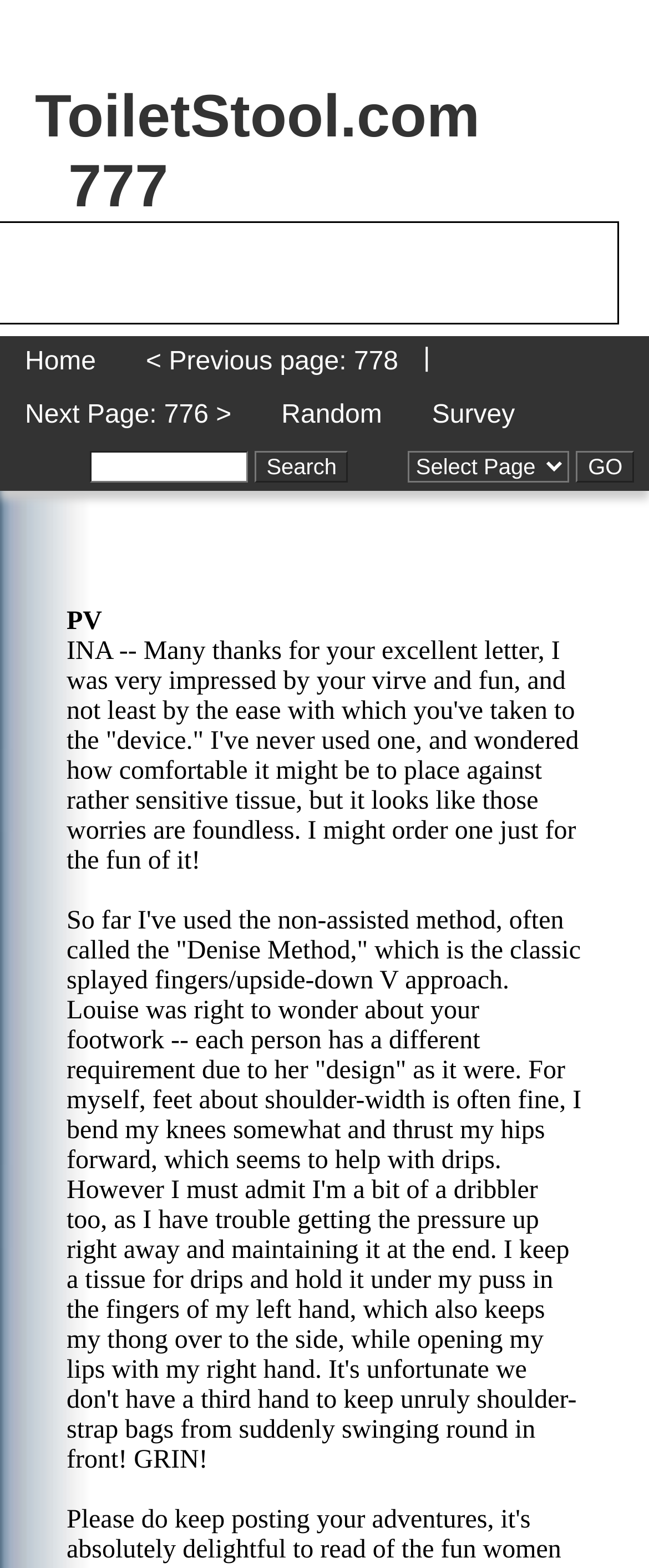Determine the bounding box coordinates of the clickable area required to perform the following instruction: "Go to the previous page". The coordinates should be represented as four float numbers between 0 and 1: [left, top, right, bottom].

[0.186, 0.214, 0.652, 0.248]